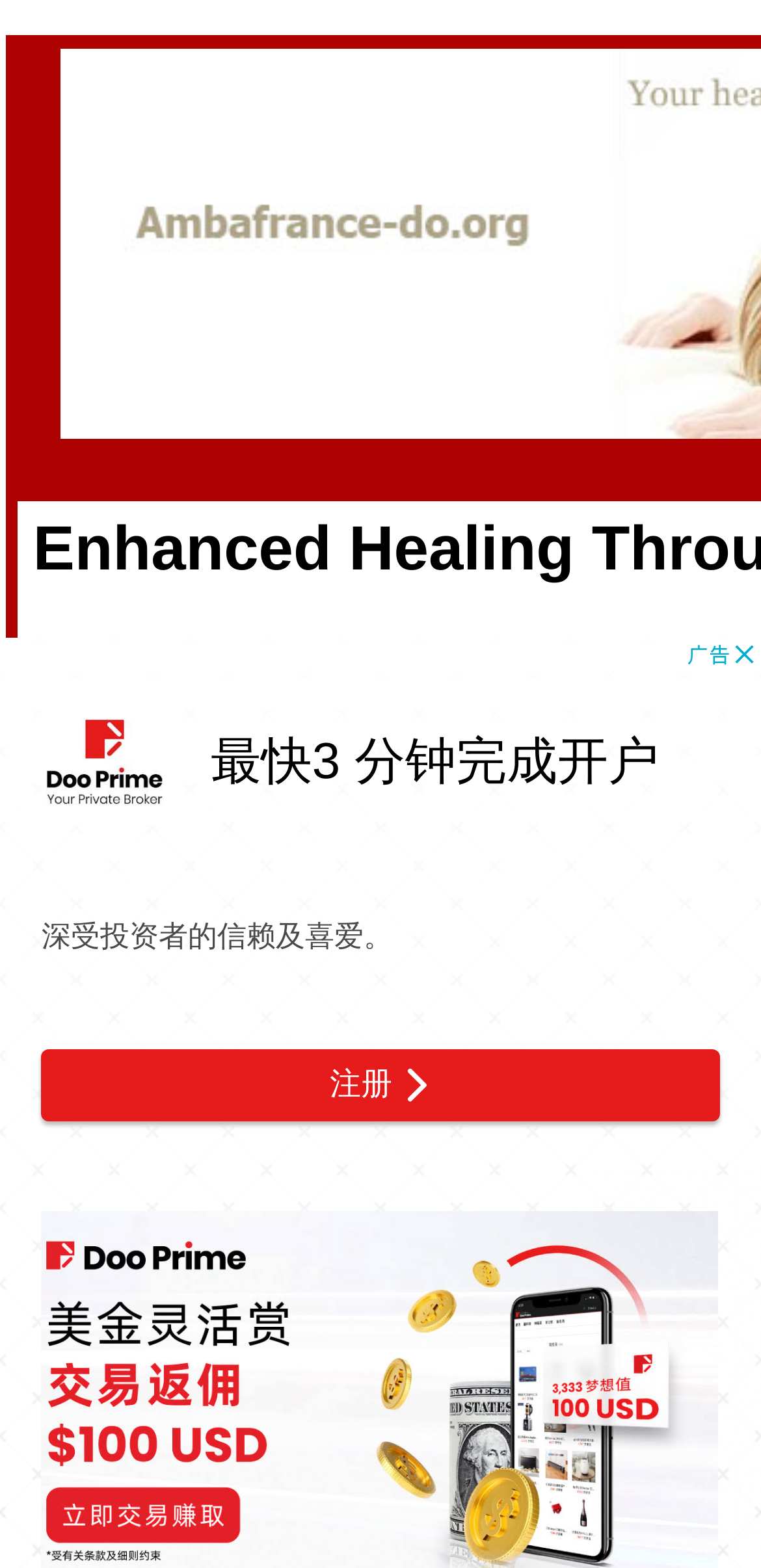Extract the primary heading text from the webpage.

Enhanced Healing Through Music